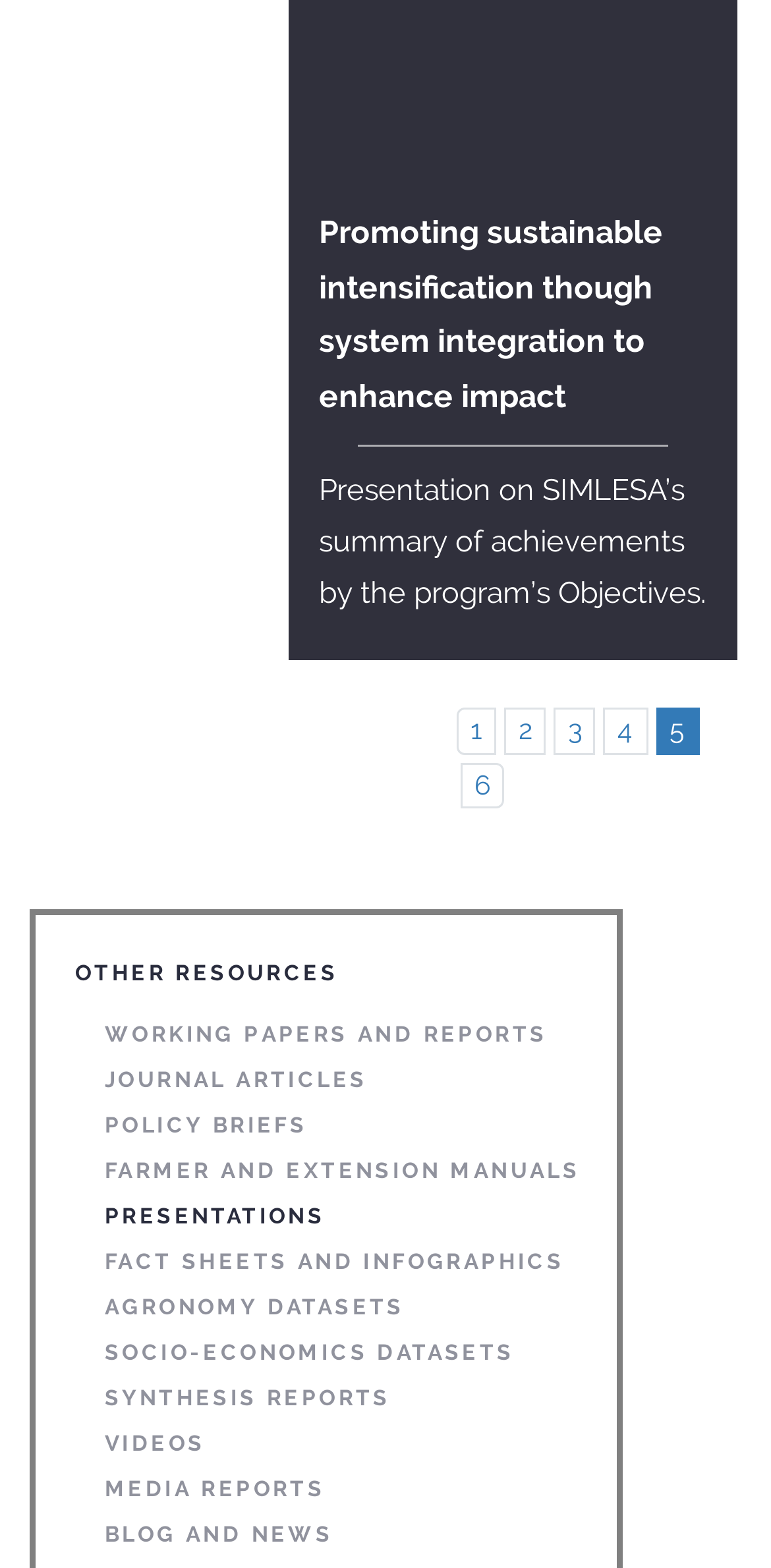Respond with a single word or phrase to the following question:
What is the title of the presentation?

SIMLESA’s summary of achievements